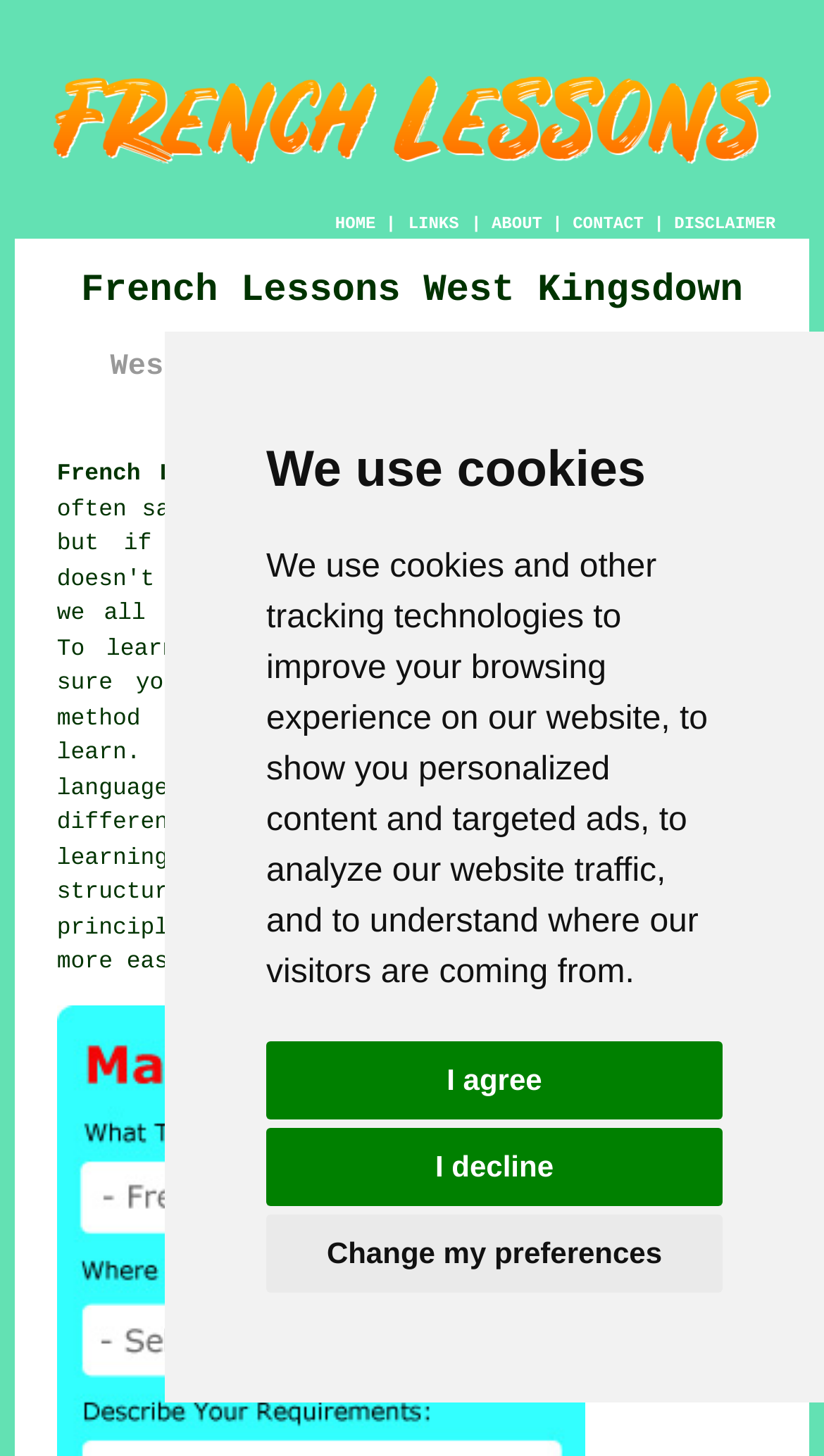Provide a single word or phrase to answer the given question: 
How many navigation links are on the top of the webpage?

4